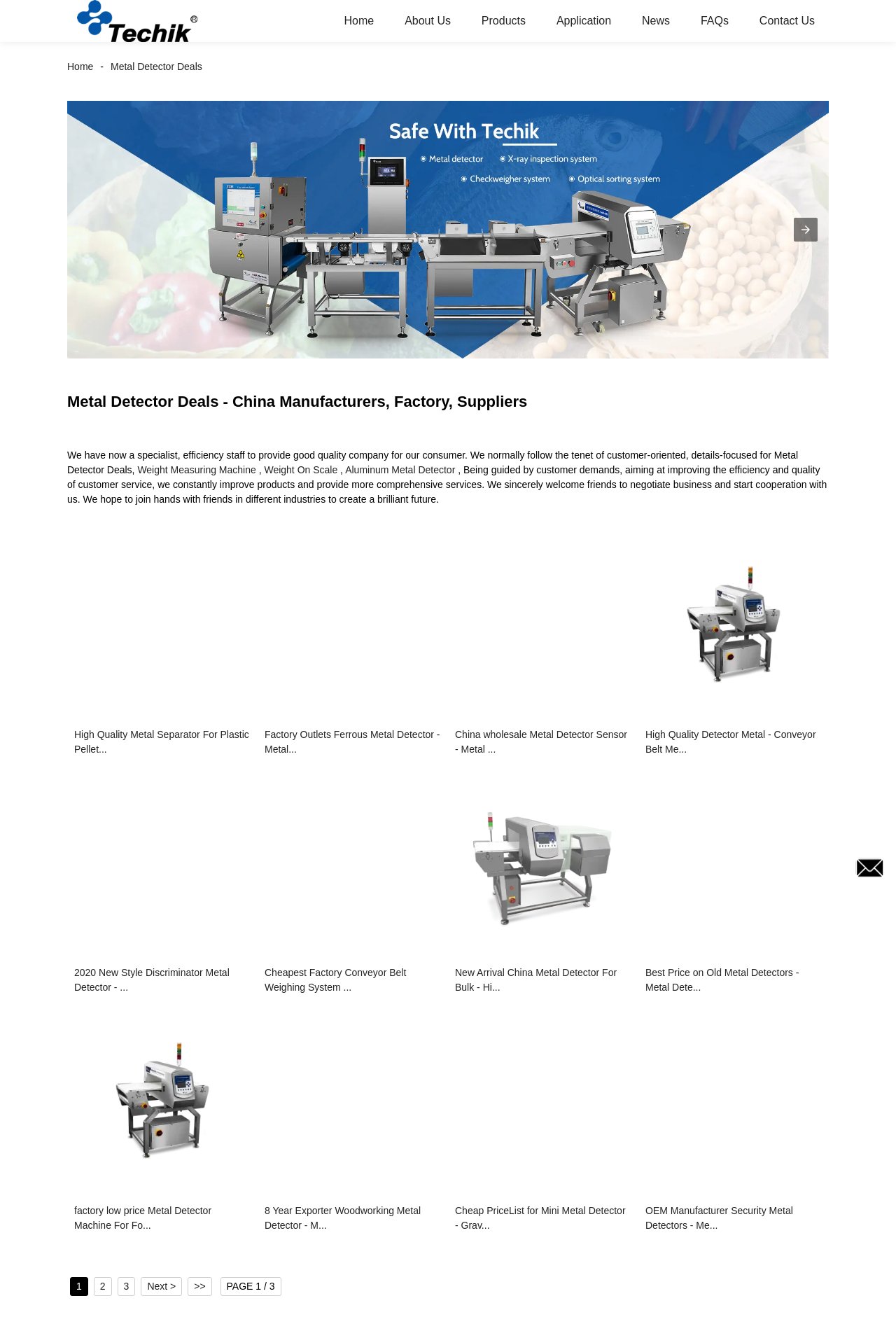What is the purpose of the carousel?
Look at the image and respond with a one-word or short phrase answer.

To showcase products